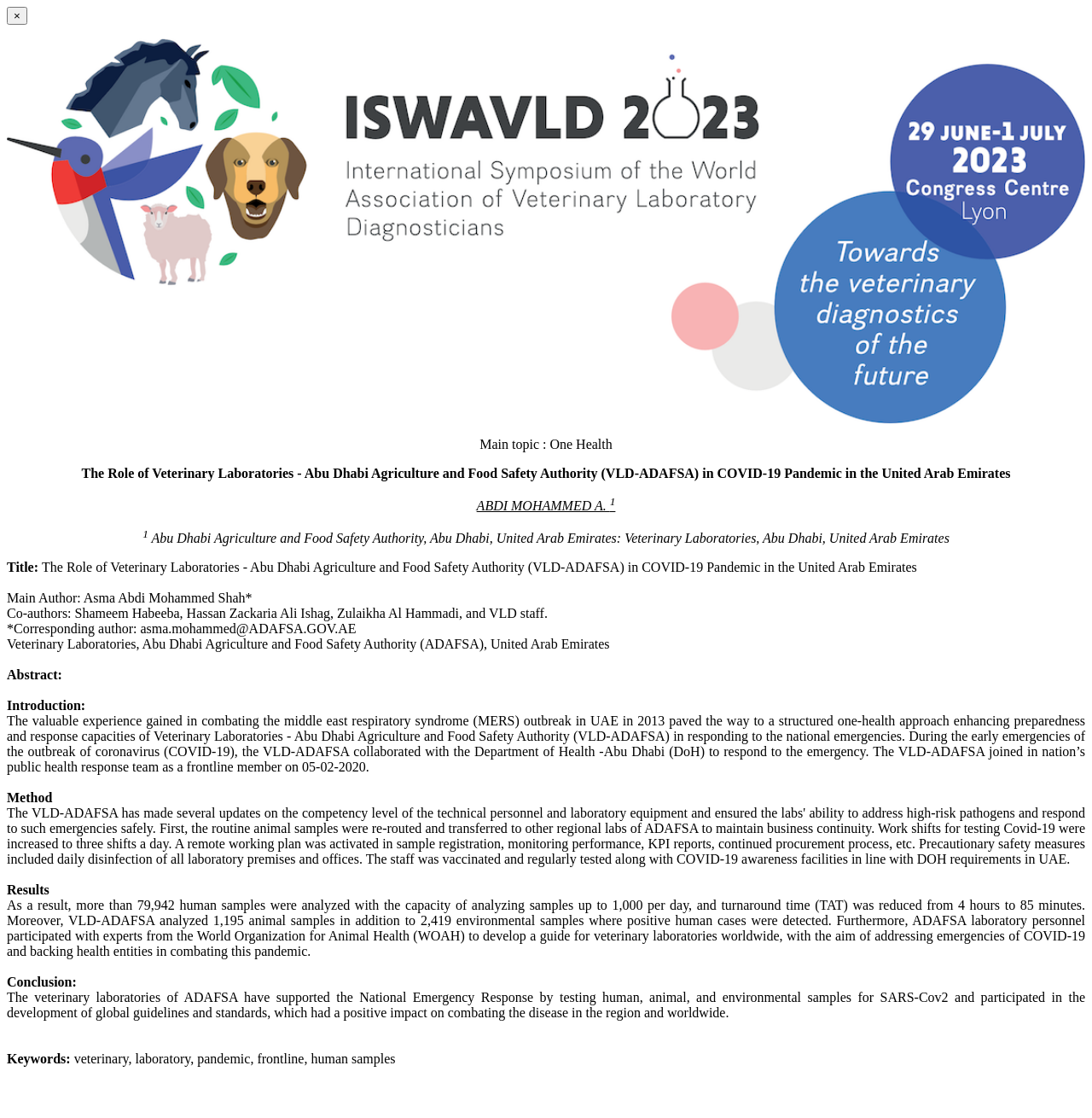Determine the bounding box for the described UI element: "×".

[0.006, 0.006, 0.025, 0.022]